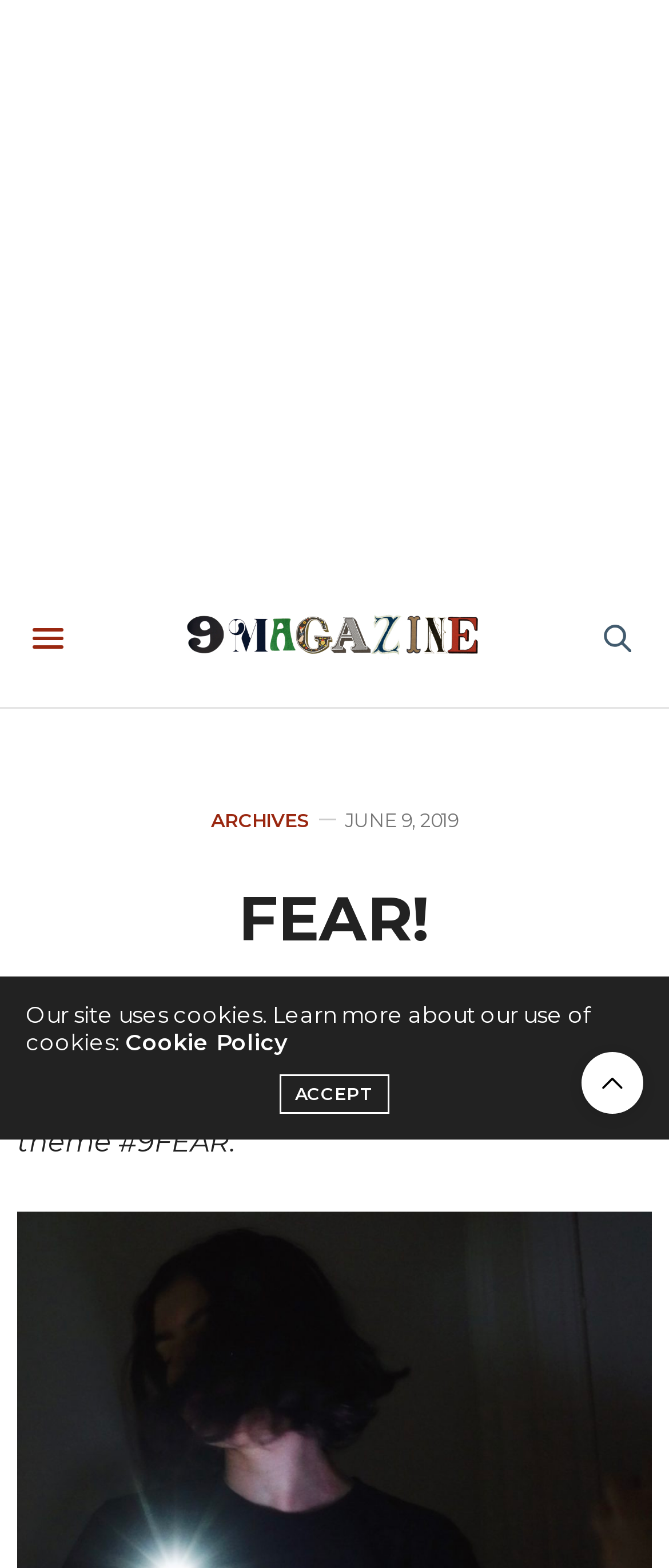Please provide a comprehensive response to the question based on the details in the image: What is the section above the article?

The section above the article can be found in the link element with bounding box coordinates [0.315, 0.518, 0.464, 0.53] which contains the text 'ARCHIVES'.